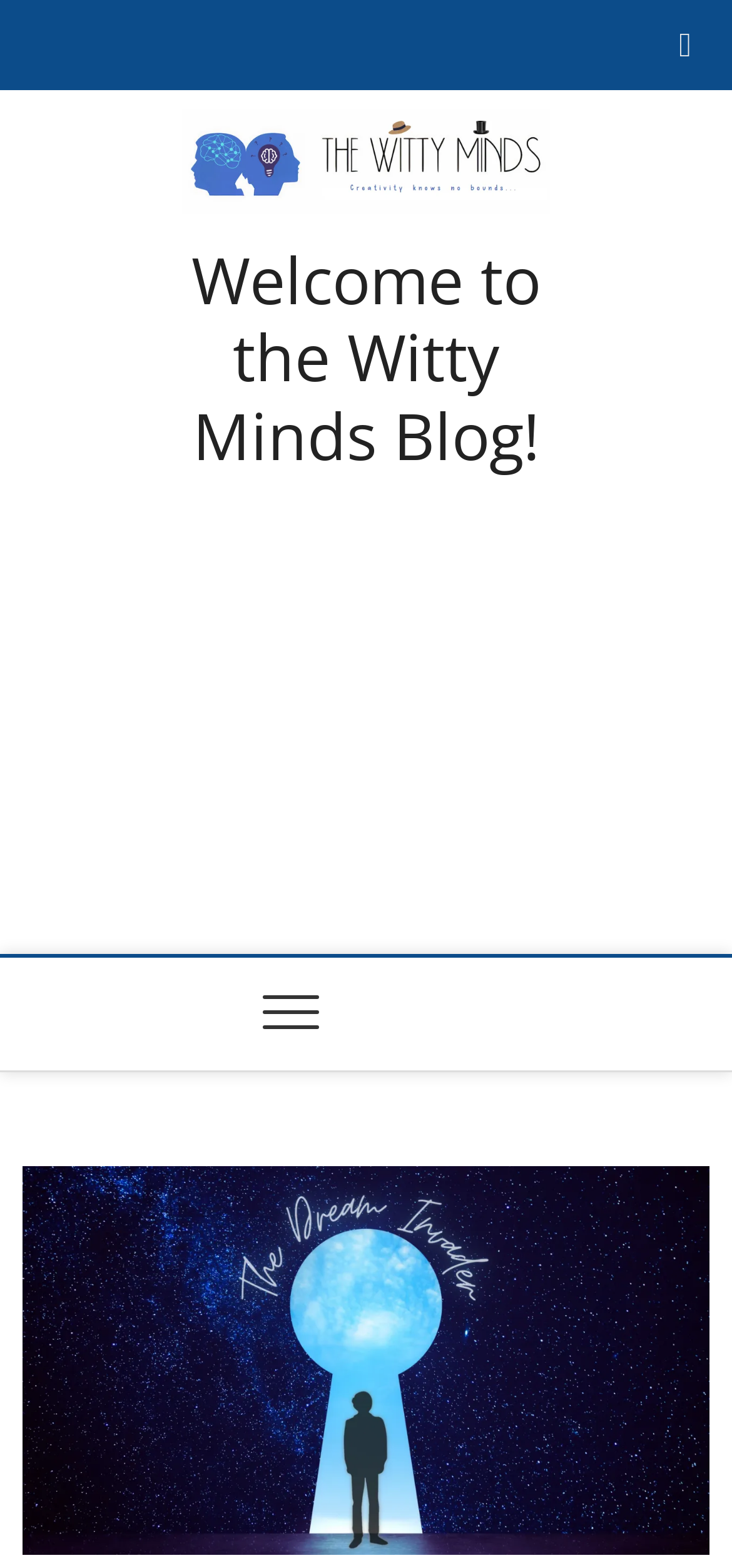Please find the main title text of this webpage.

THE DREAM INVADER – Chapter Eight: Alarming Confessions